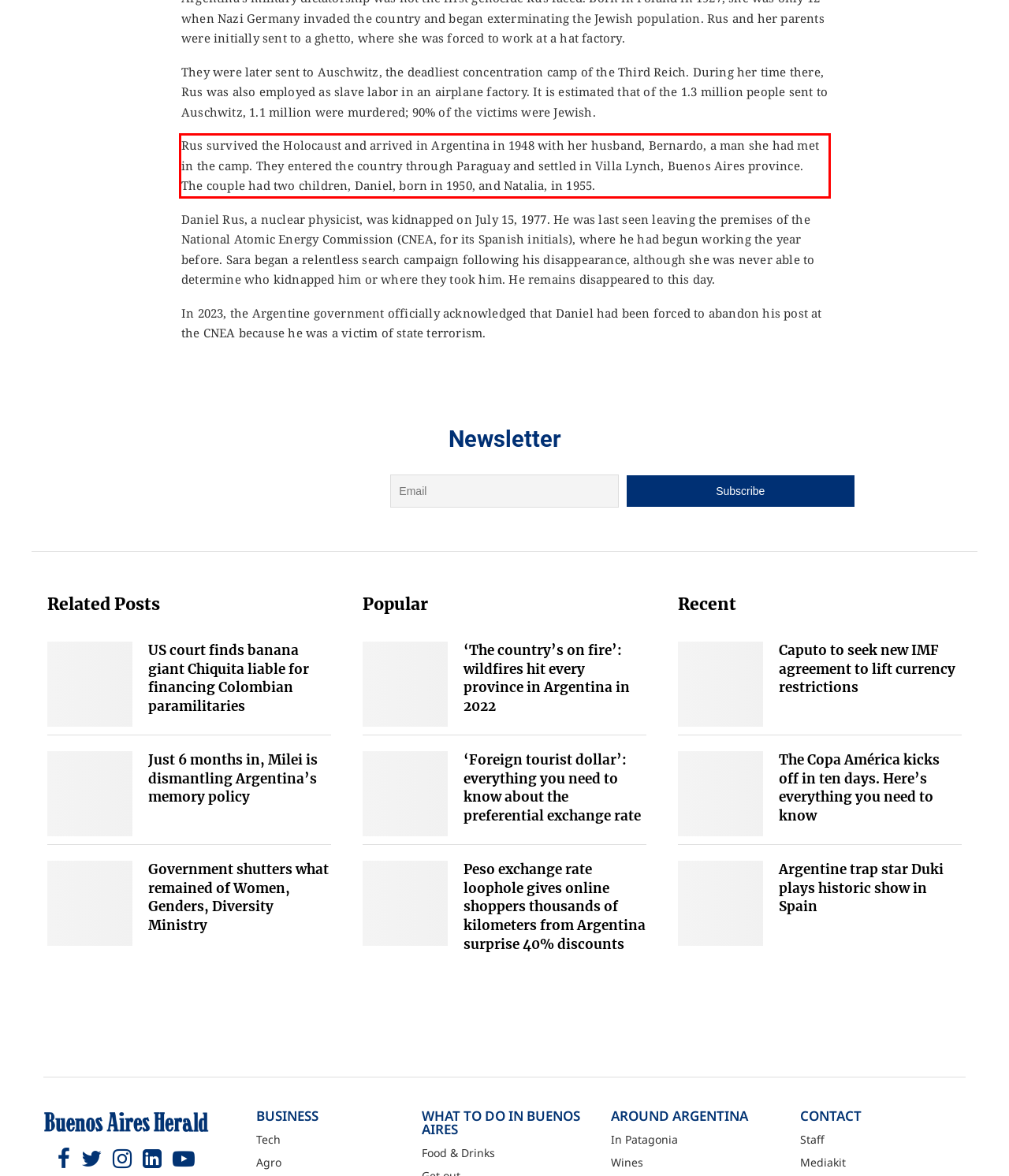Given a screenshot of a webpage containing a red rectangle bounding box, extract and provide the text content found within the red bounding box.

Rus survived the Holocaust and arrived in Argentina in 1948 with her husband, Bernardo, a man she had met in the camp. They entered the country through Paraguay and settled in Villa Lynch, Buenos Aires province. The couple had two children, Daniel, born in 1950, and Natalia, in 1955.